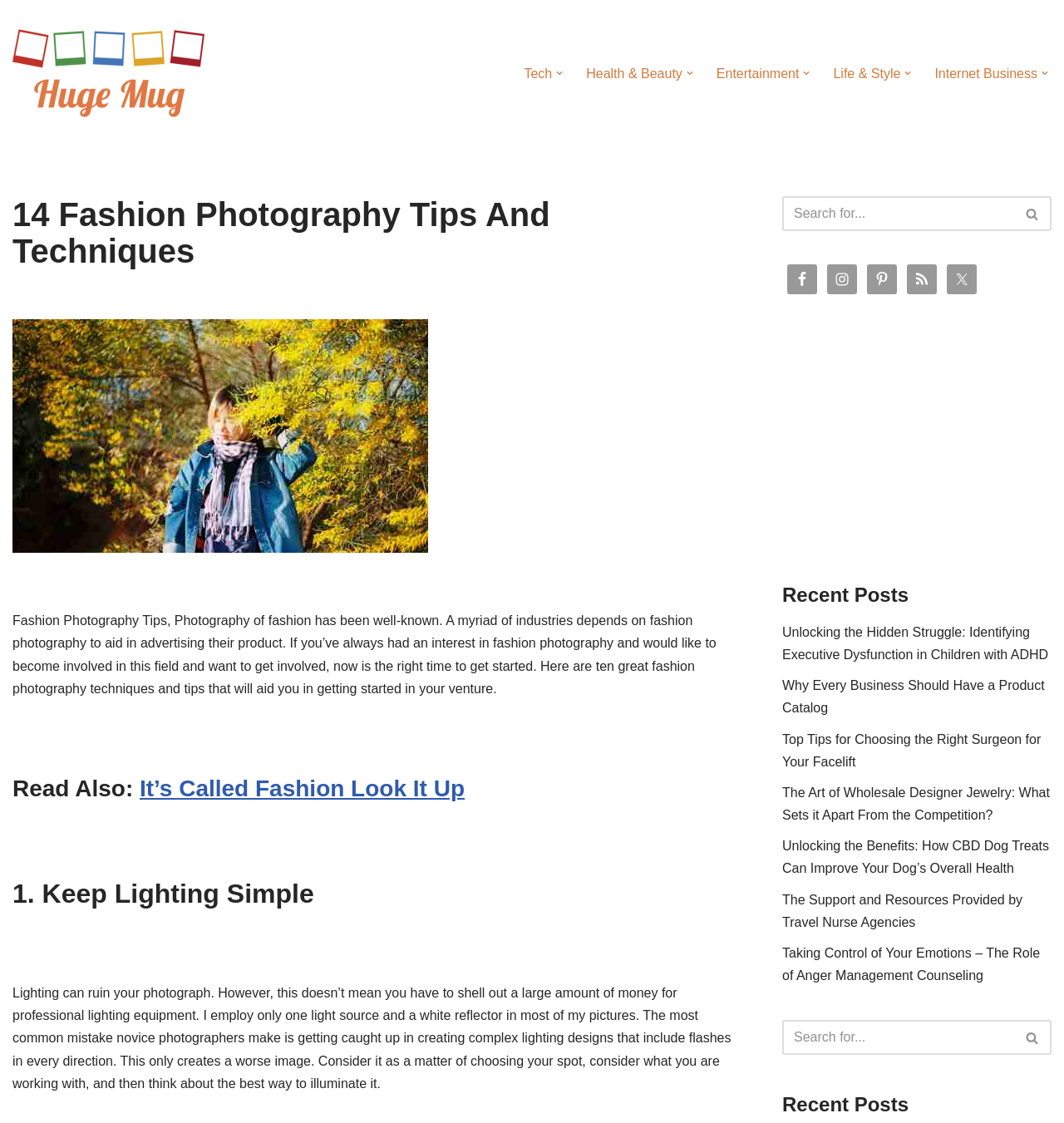Identify the bounding box coordinates for the element that needs to be clicked to fulfill this instruction: "Search for something". Provide the coordinates in the format of four float numbers between 0 and 1: [left, top, right, bottom].

[0.735, 0.175, 0.988, 0.206]